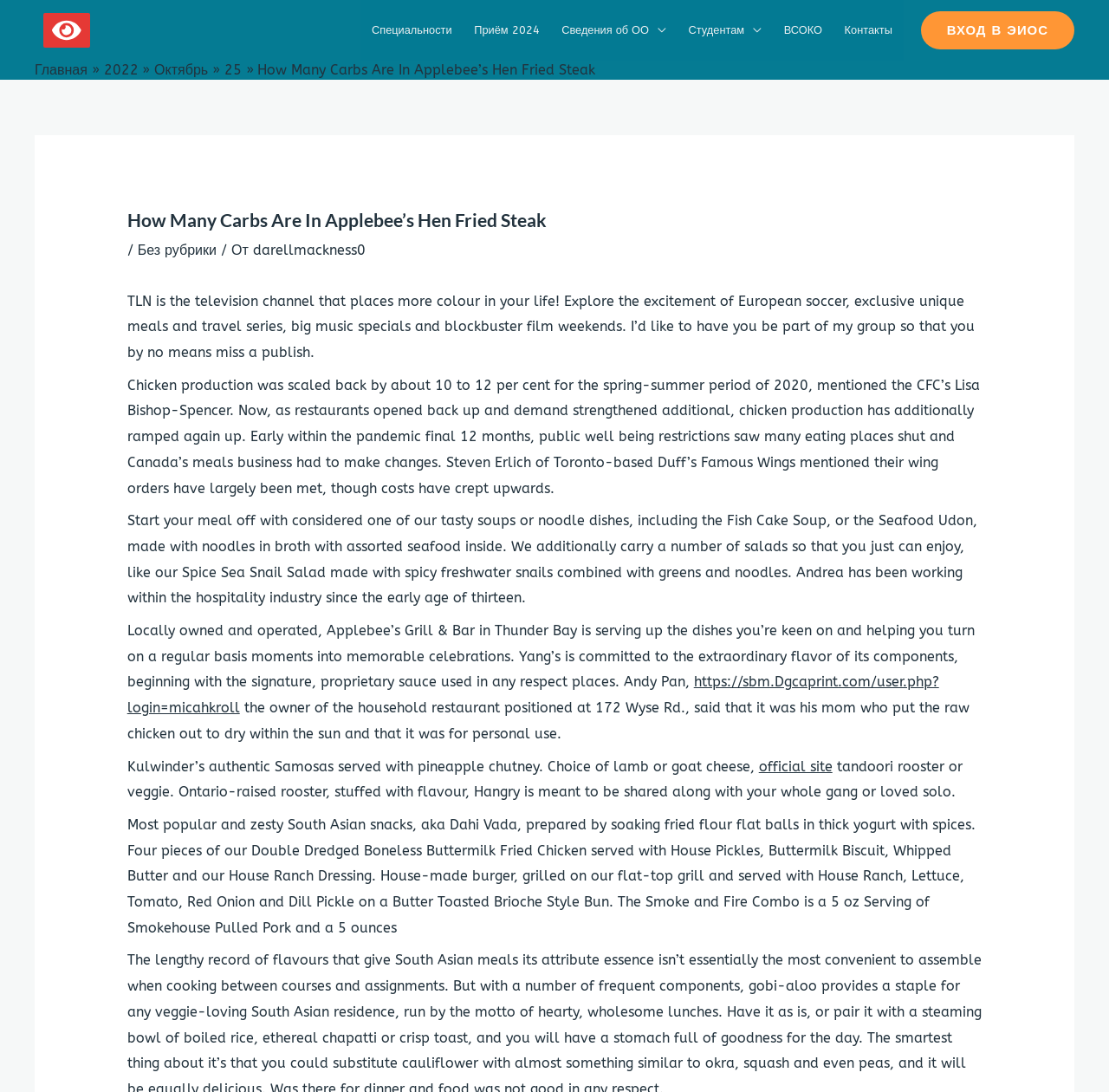What is the name of the television channel mentioned?
Can you give a detailed and elaborate answer to the question?

The name of the television channel mentioned is TLN, which is described as a channel that 'places more colour in your life' and features European soccer, unique meals, travel series, music specials, and blockbuster film weekends.